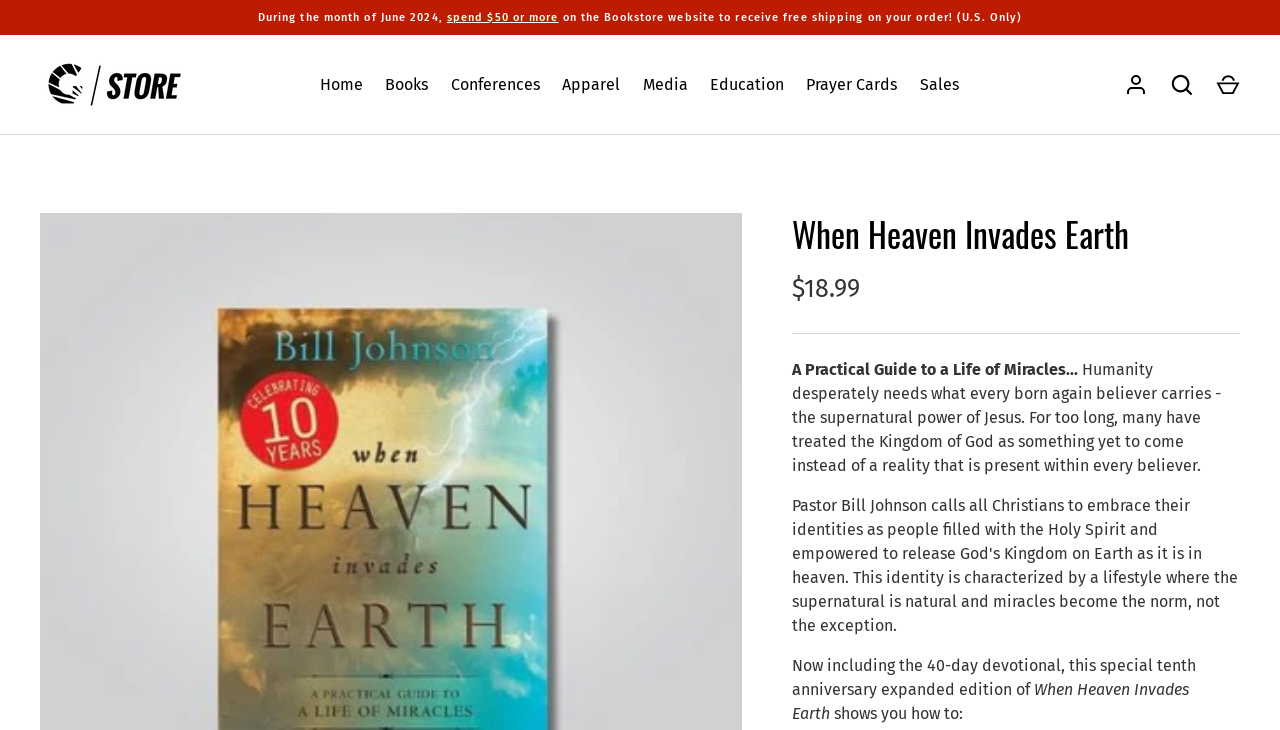Could you please study the image and provide a detailed answer to the question:
What is the logo of the website?

The logo of the website is the 'Global Awakening Store Logo', which is an image located at the top left corner of the webpage.